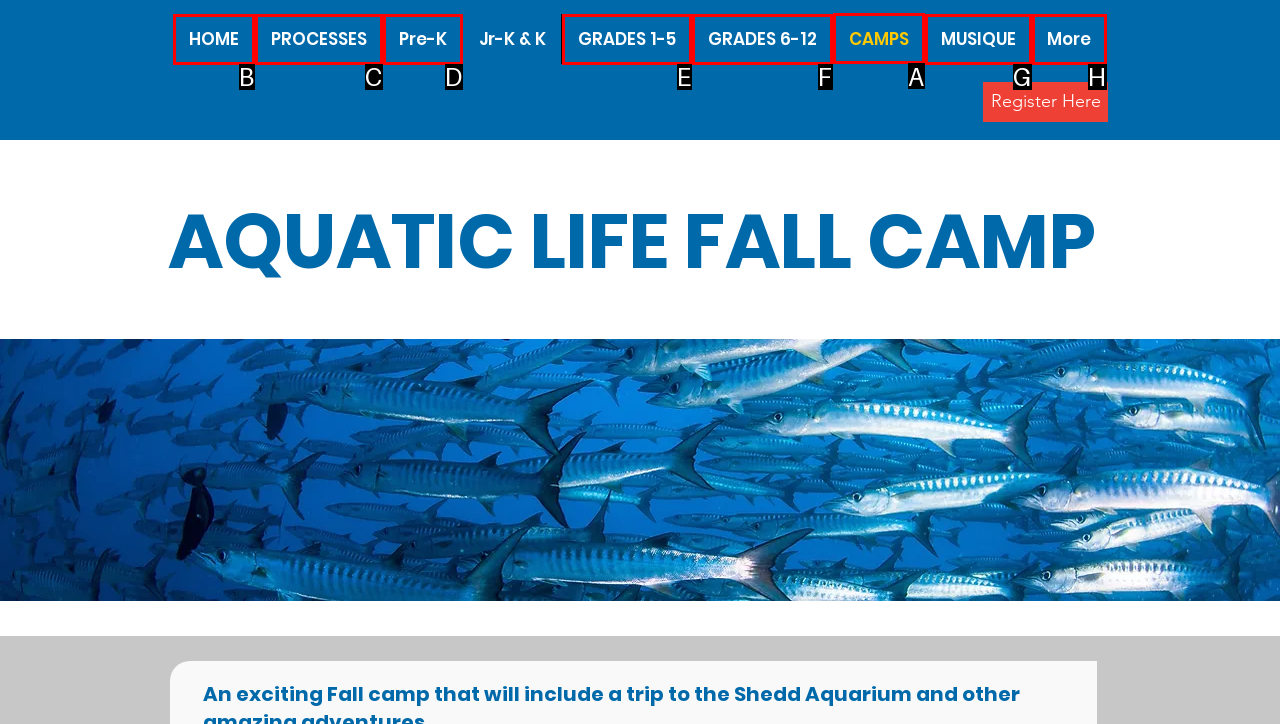Which option should I select to accomplish the task: view camps information? Respond with the corresponding letter from the given choices.

A